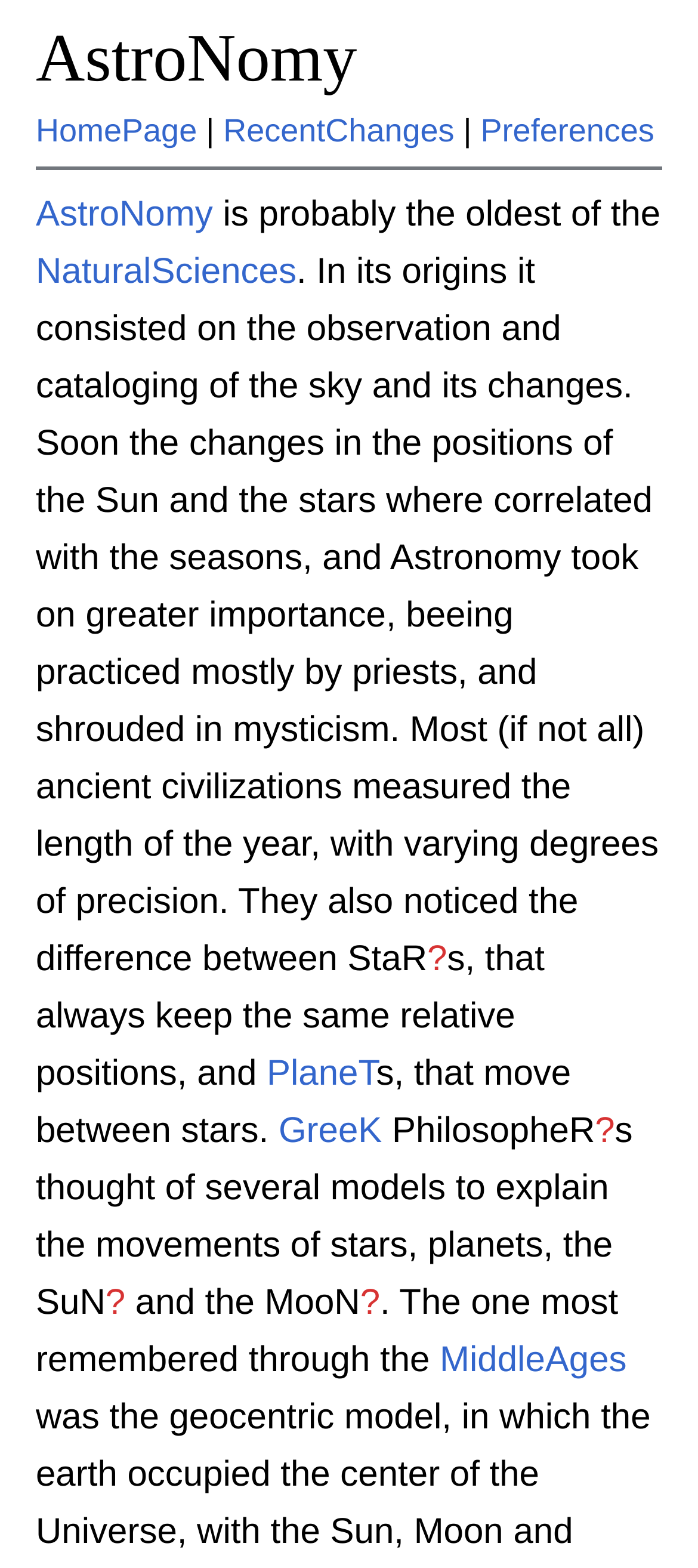What is the oldest of the Natural Sciences?
Please give a well-detailed answer to the question.

According to the text on the webpage, AstroNomy is probably the oldest of the Natural Sciences, as stated in the sentence 'AstroNomy is probably the oldest of the NaturalSciences'.